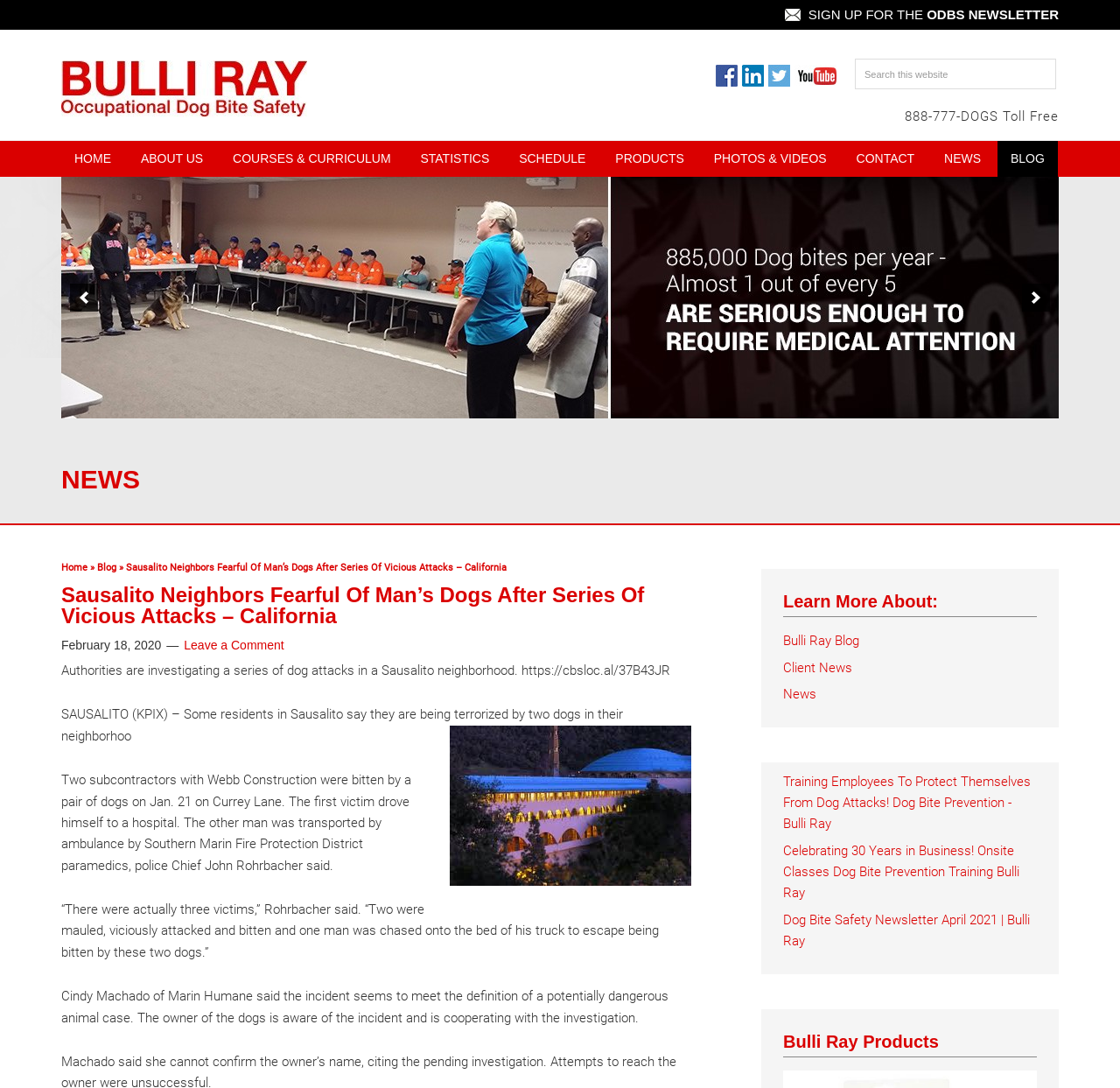How many victims were there in the dog attack incident?
Deliver a detailed and extensive answer to the question.

The answer can be found in the quote from Police Chief John Rohrbacher, which states 'There were actually three victims.' This indicates that there were three people affected by the dog attack incident.